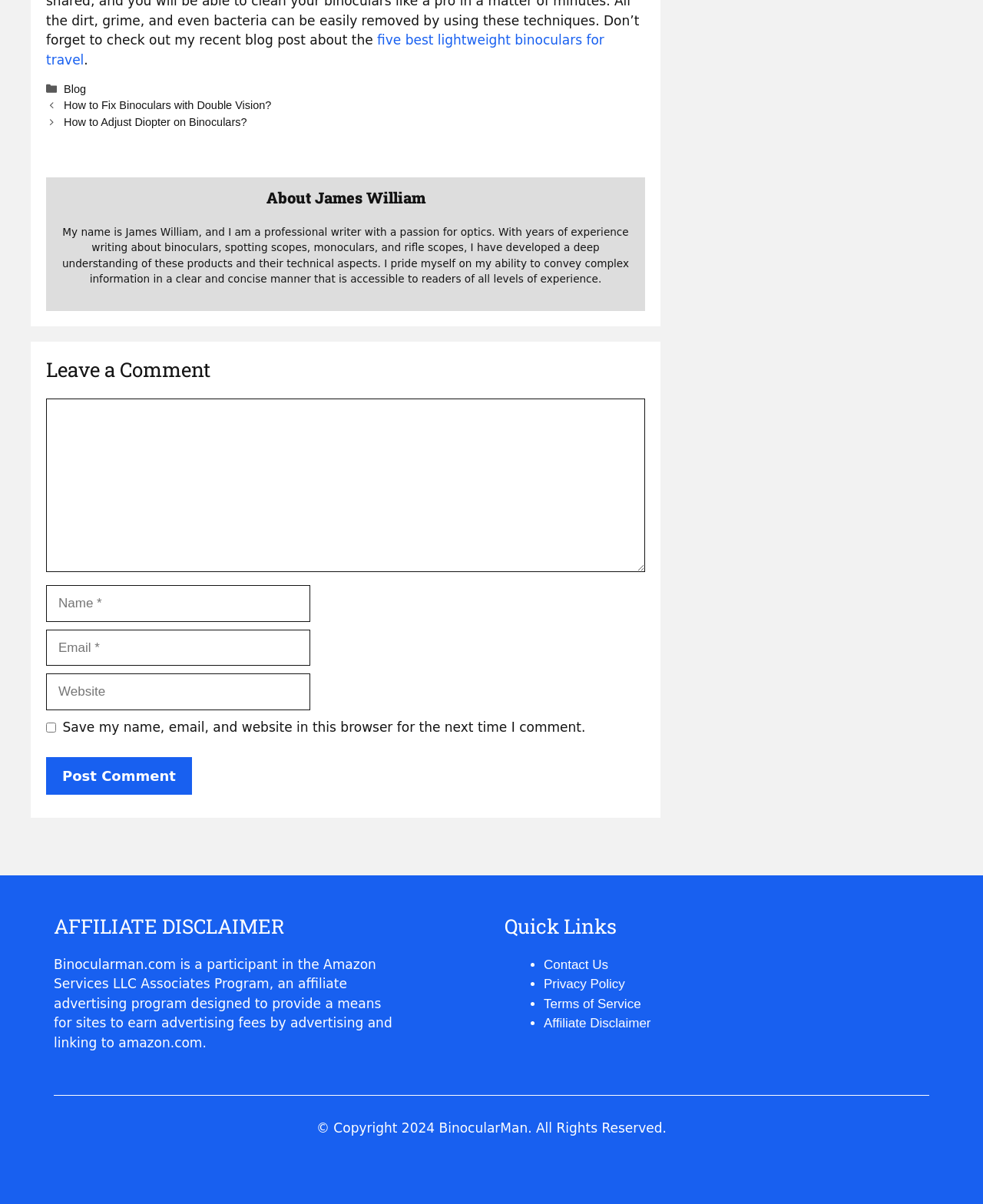What is the name of the author?
With the help of the image, please provide a detailed response to the question.

The answer can be found in the 'About James William' section, where it is stated 'My name is James William, and I am a professional writer with a passion for optics.'